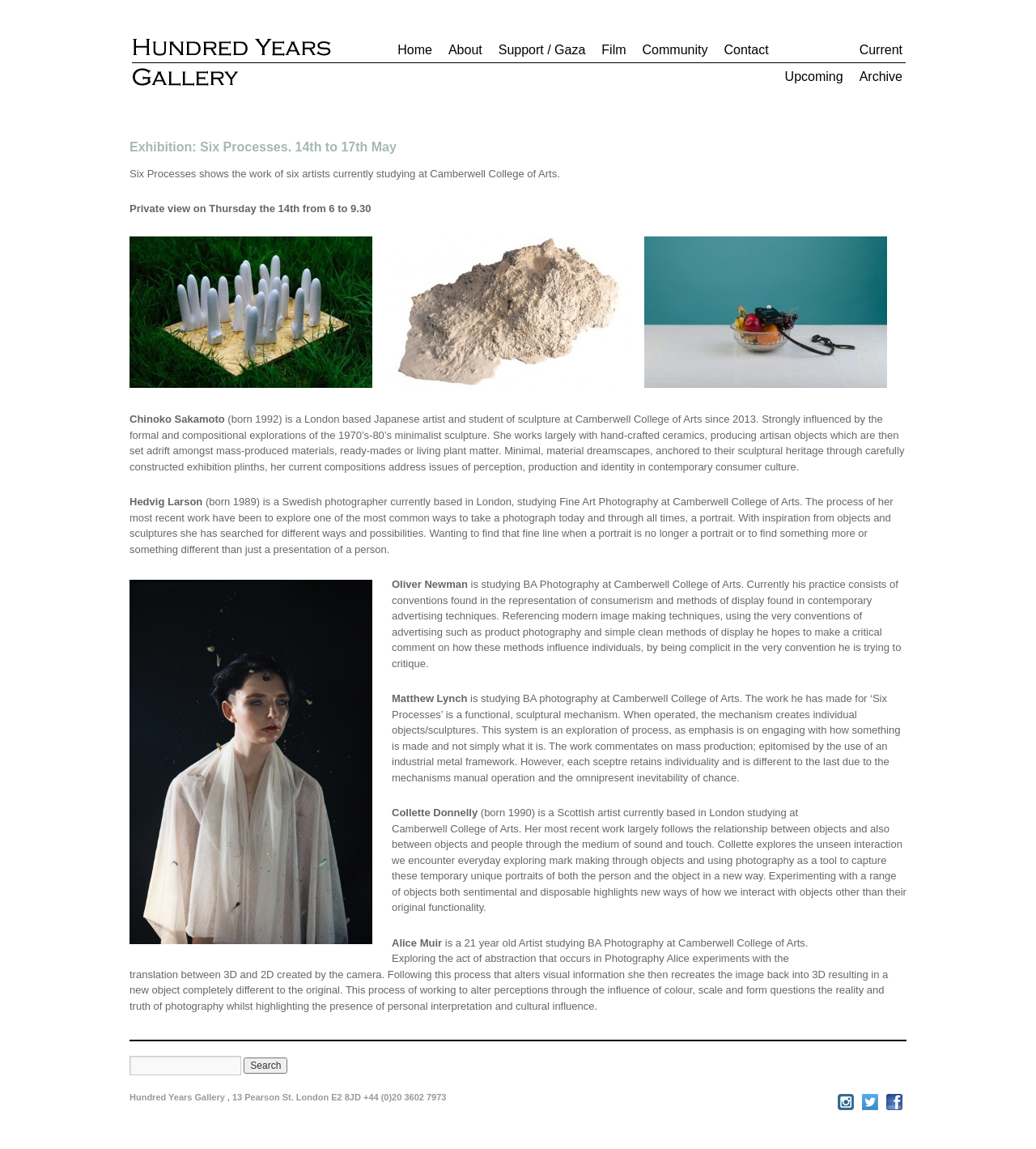Please give a short response to the question using one word or a phrase:
What is the medium used by Collette Donnelly?

sound and touch